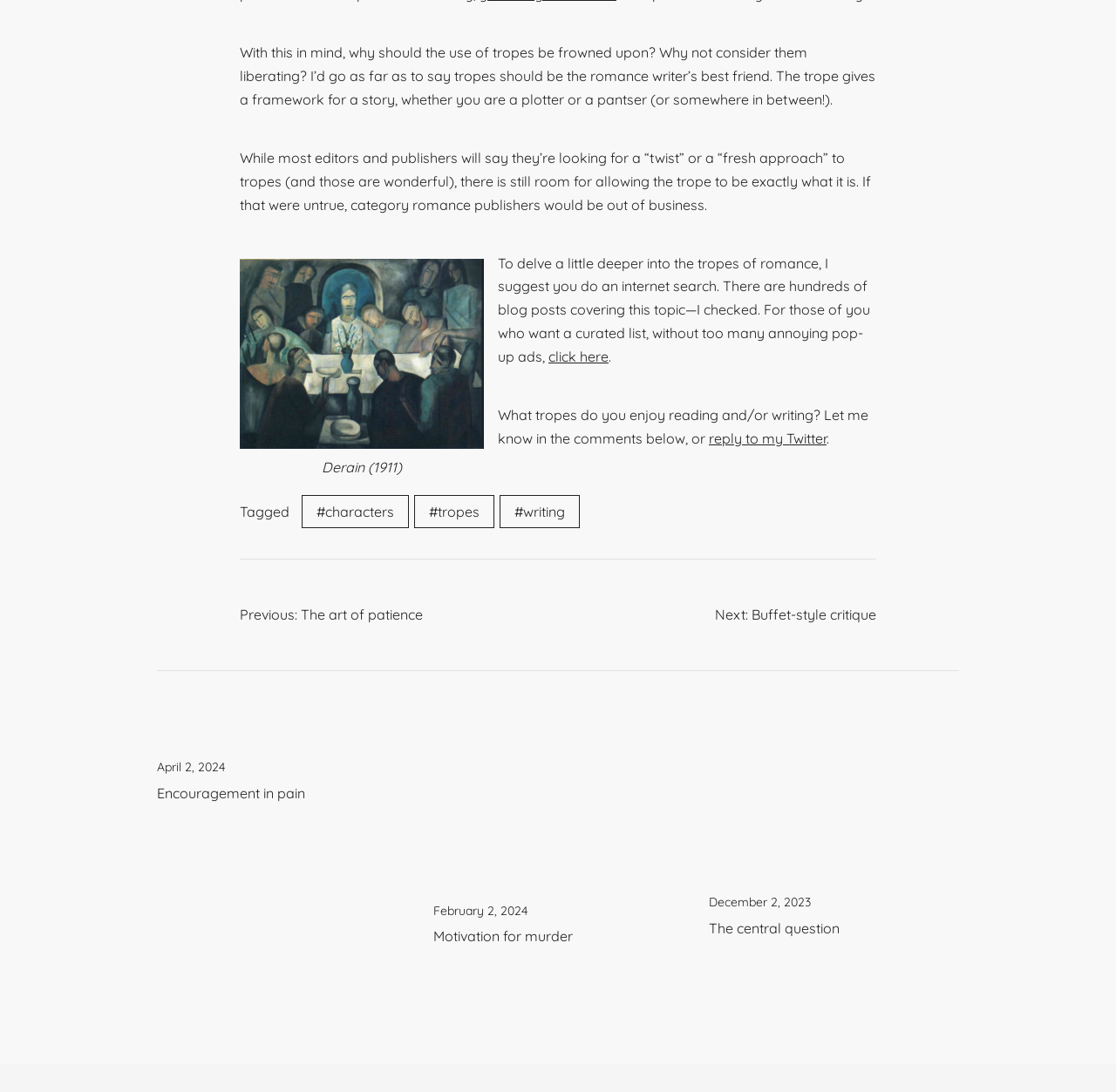Identify and provide the bounding box for the element described by: "reply to my Twitter".

[0.635, 0.393, 0.741, 0.409]